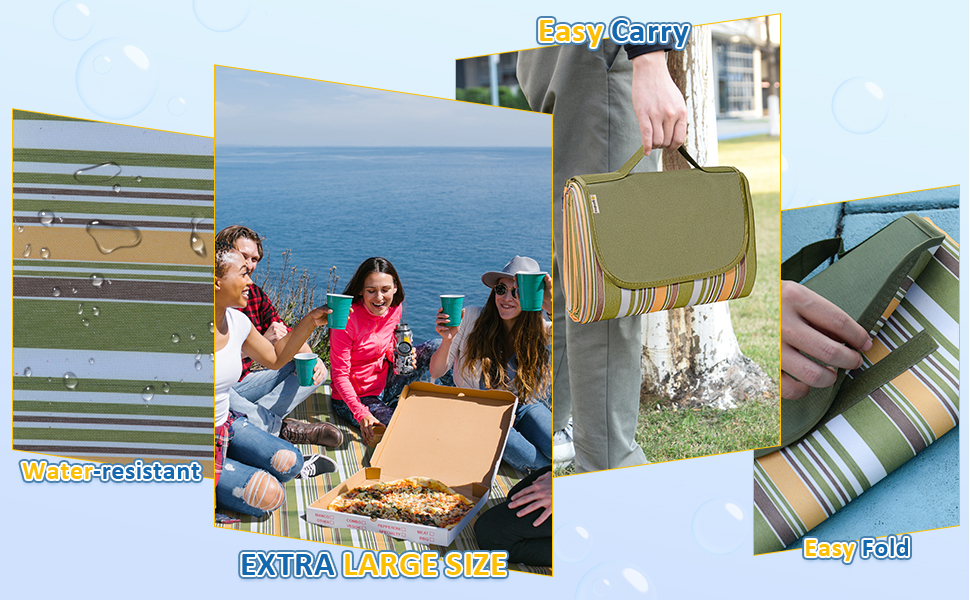Please provide a brief answer to the following inquiry using a single word or phrase:
What is the notable aspect of the mat's size?

Extra-large